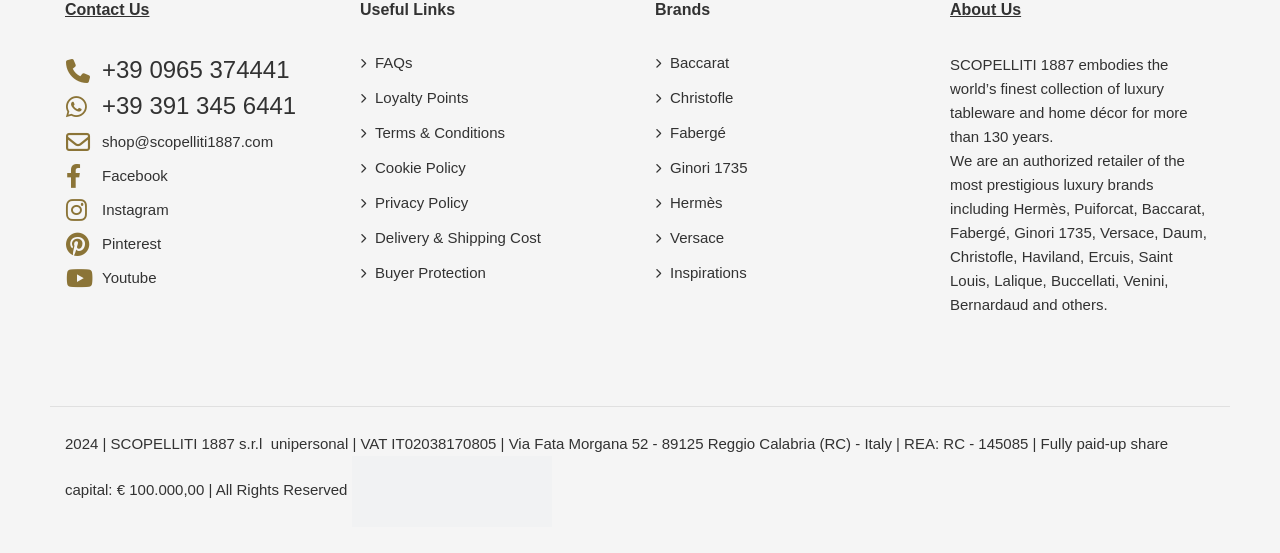Determine the bounding box coordinates of the clickable element to complete this instruction: "Call Phone number". Provide the coordinates in the format of four float numbers between 0 and 1, [left, top, right, bottom].

[0.08, 0.101, 0.226, 0.15]